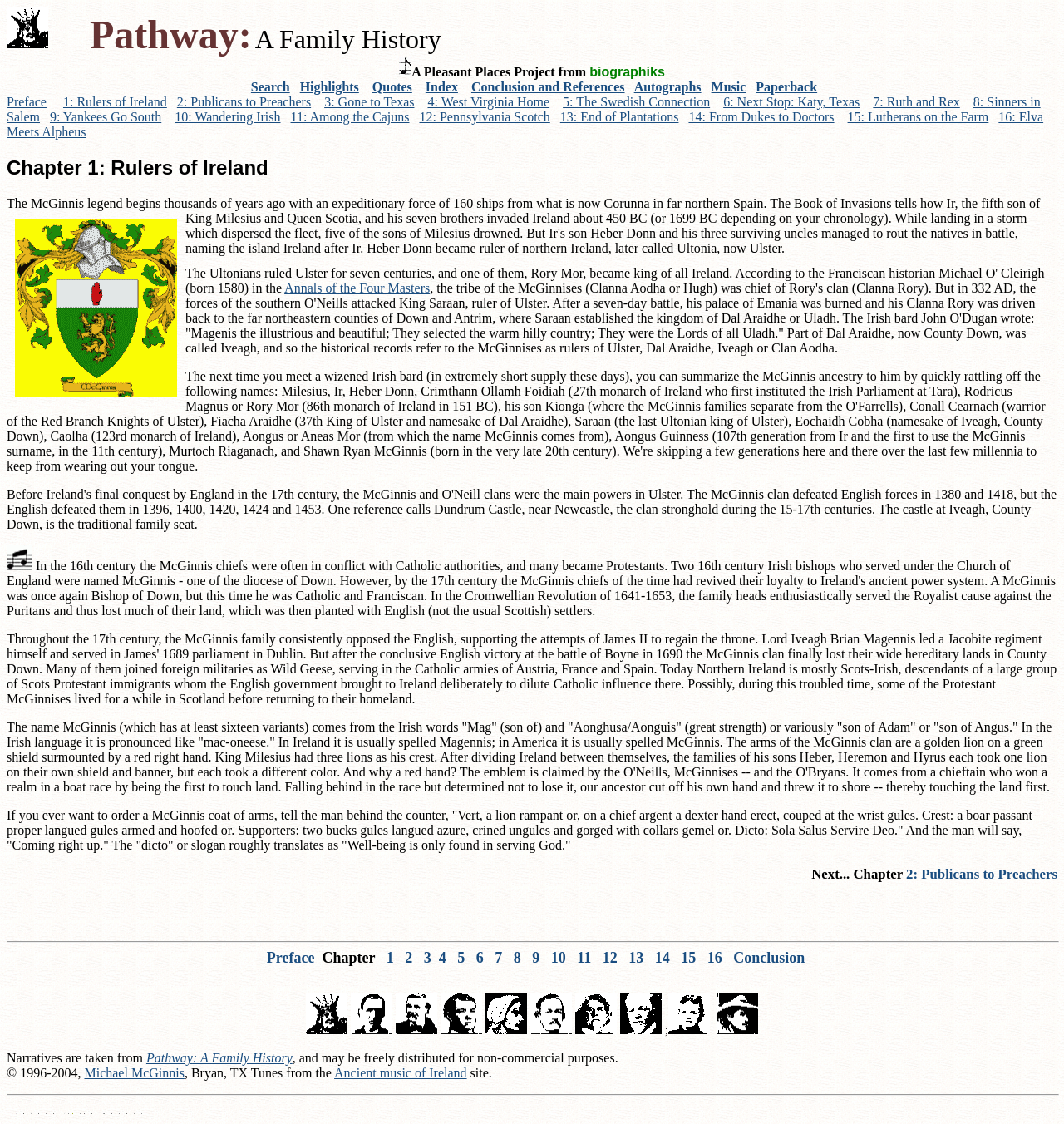Please find the bounding box coordinates of the clickable region needed to complete the following instruction: "Listen to Lady Iveagh, by Thomas Connellan". The bounding box coordinates must consist of four float numbers between 0 and 1, i.e., [left, top, right, bottom].

[0.006, 0.497, 0.03, 0.51]